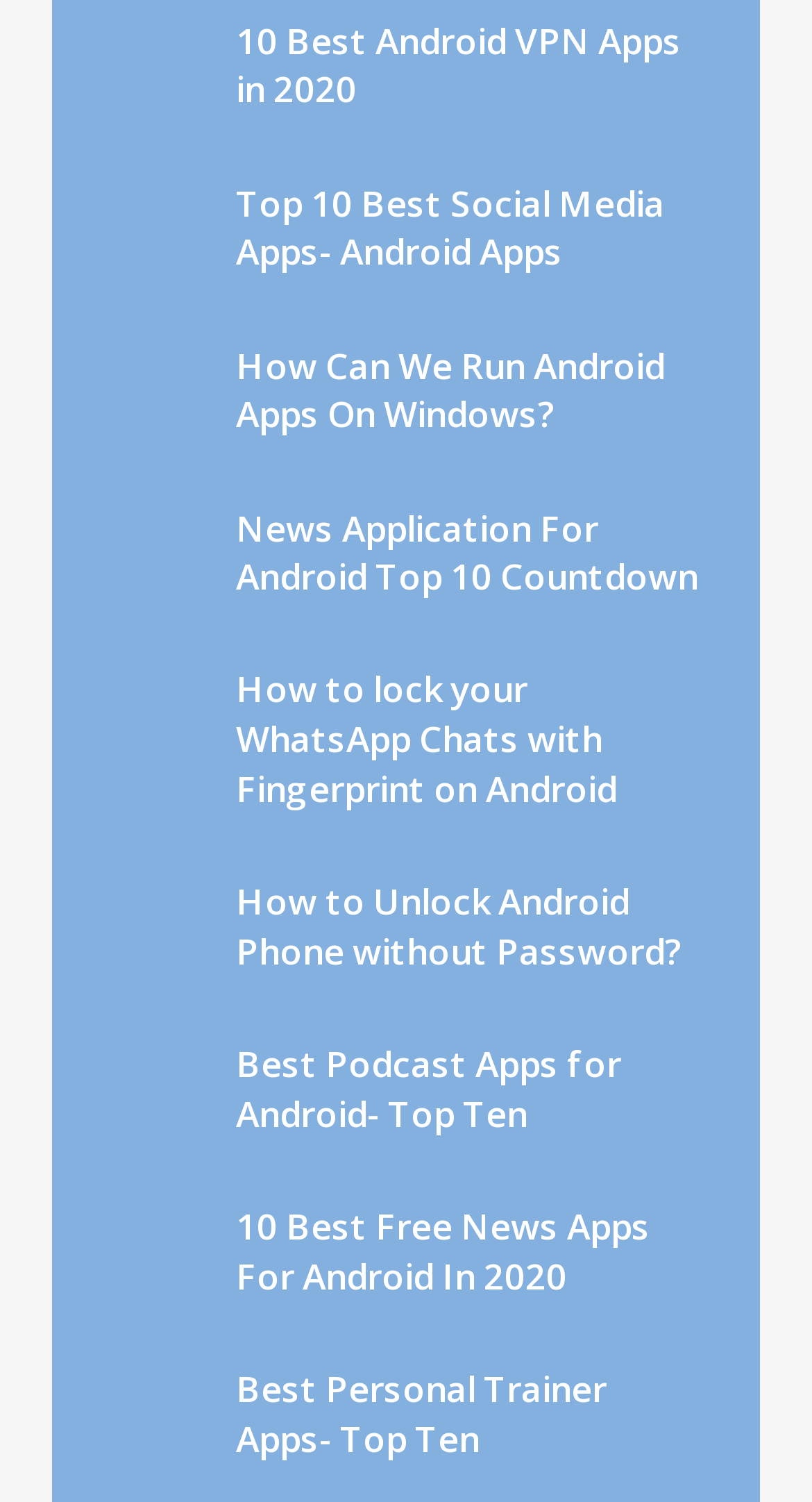Can you determine the bounding box coordinates of the area that needs to be clicked to fulfill the following instruction: "Read about How Can We Run Android Apps On Windows?"?

[0.29, 0.227, 0.819, 0.292]